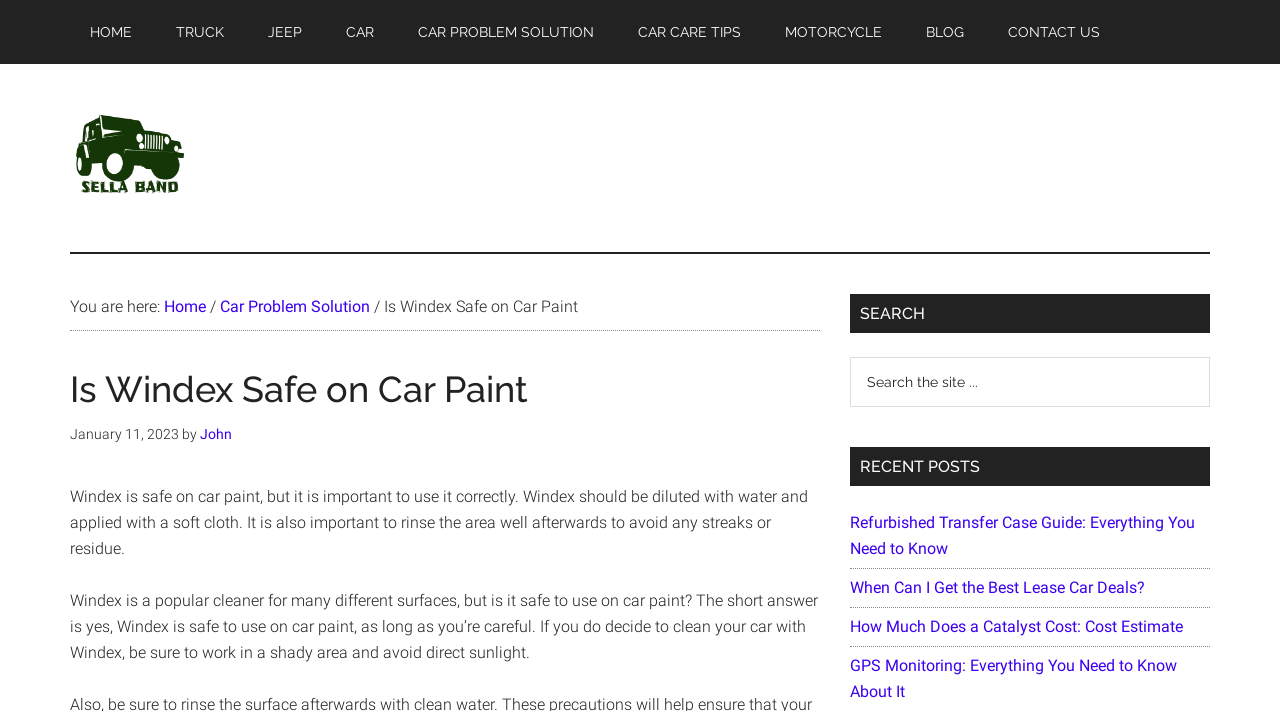Mark the bounding box of the element that matches the following description: "Car Problem Solution".

[0.172, 0.418, 0.289, 0.444]